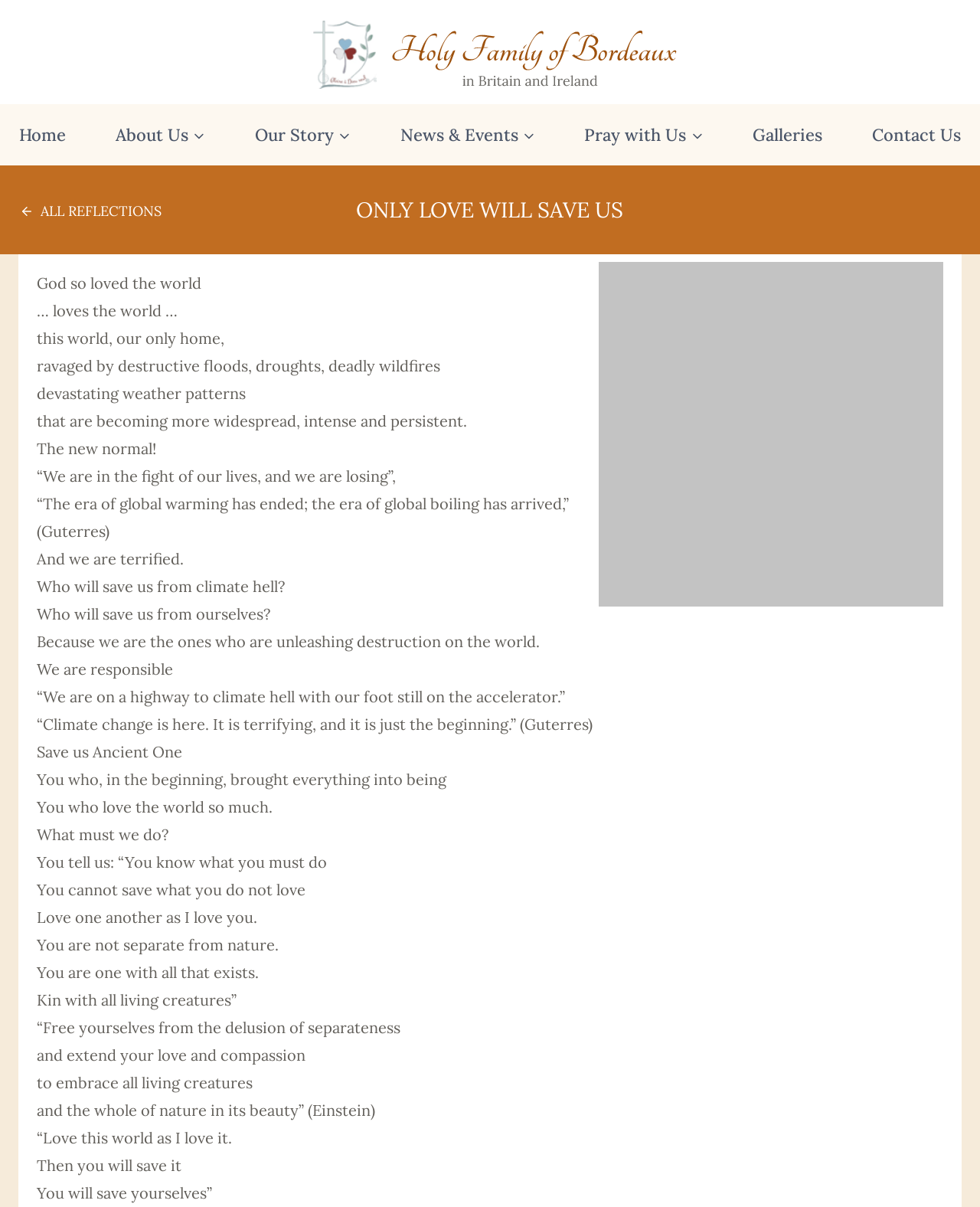Please identify the bounding box coordinates of the clickable area that will allow you to execute the instruction: "Click the 'ALL REFLECTIONS' link".

[0.019, 0.165, 0.166, 0.186]